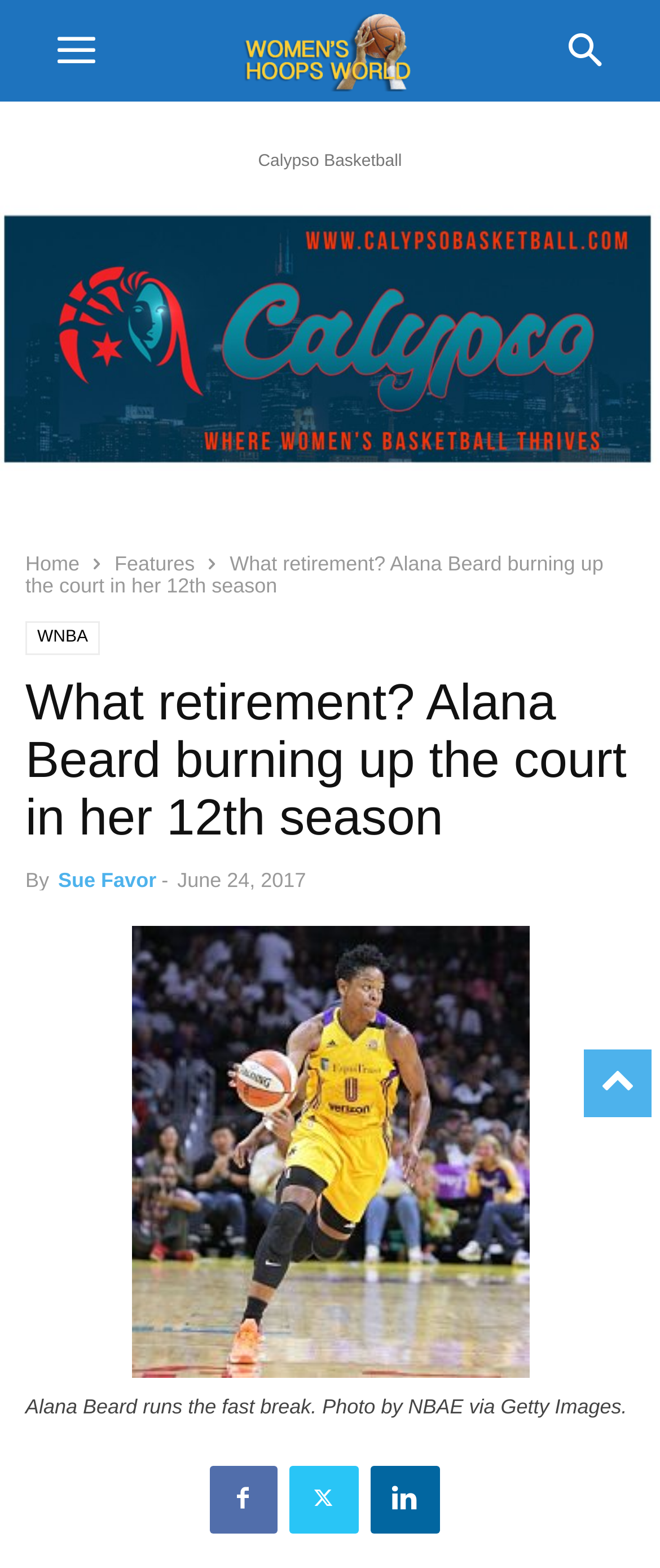Determine the bounding box coordinates in the format (top-left x, top-left y, bottom-right x, bottom-right y). Ensure all values are floating point numbers between 0 and 1. Identify the bounding box of the UI element described by: aria-label="mobile-toggle"

[0.038, 0.0, 0.192, 0.065]